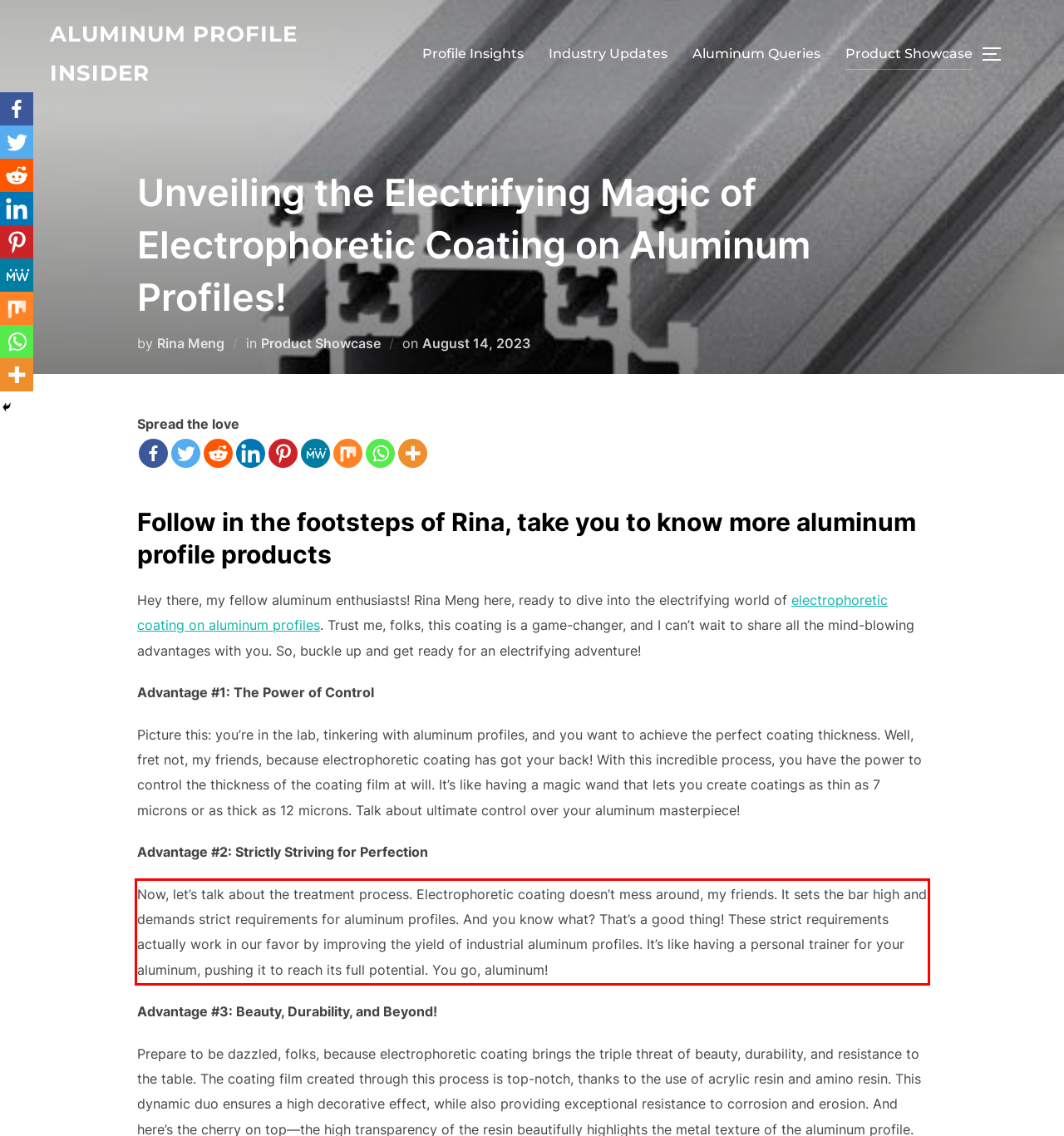You have a screenshot of a webpage where a UI element is enclosed in a red rectangle. Perform OCR to capture the text inside this red rectangle.

Now, let’s talk about the treatment process. Electrophoretic coating doesn’t mess around, my friends. It sets the bar high and demands strict requirements for aluminum profiles. And you know what? That’s a good thing! These strict requirements actually work in our favor by improving the yield of industrial aluminum profiles. It’s like having a personal trainer for your aluminum, pushing it to reach its full potential. You go, aluminum!